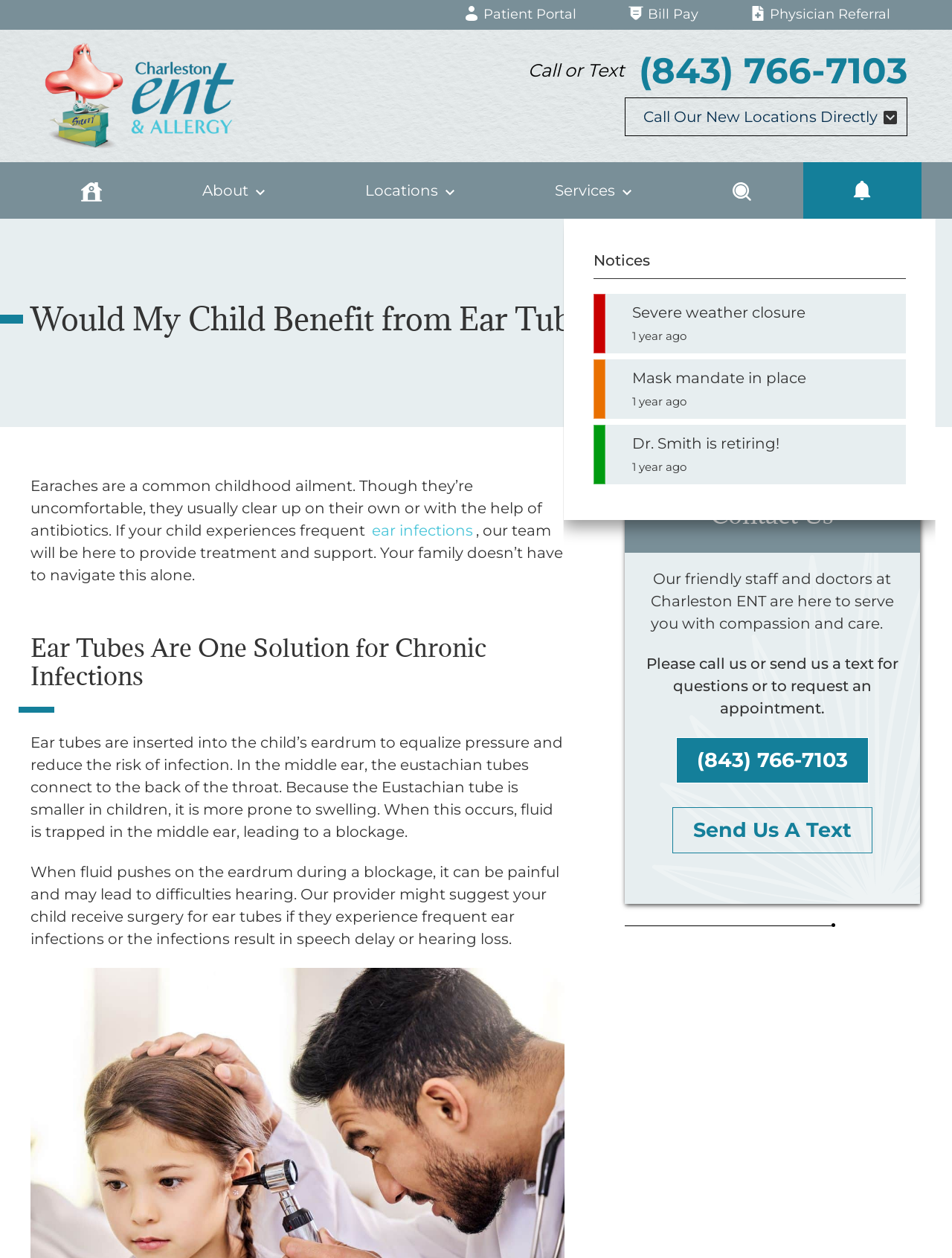Locate the bounding box of the user interface element based on this description: "Notices".

[0.843, 0.129, 0.968, 0.174]